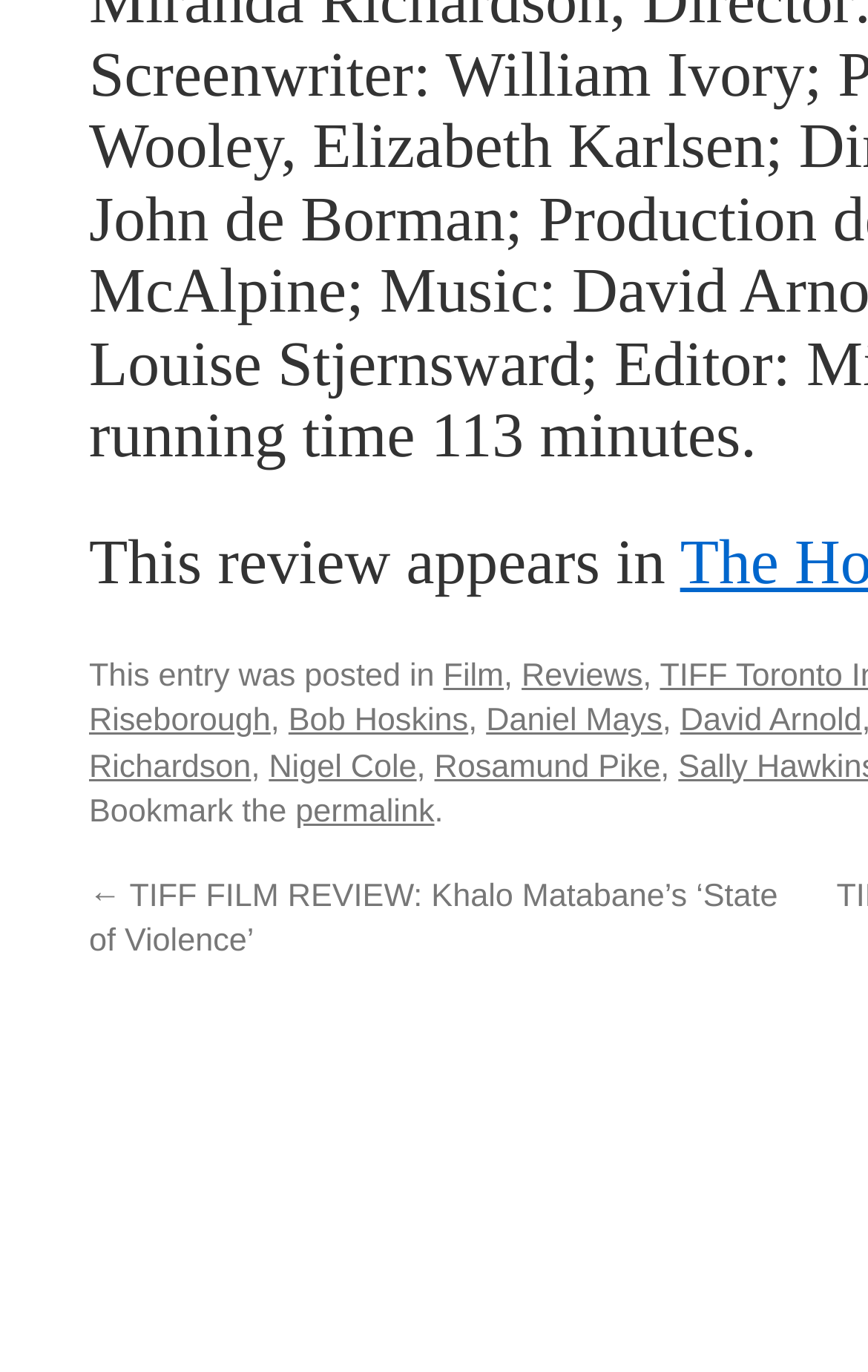Provide a brief response using a word or short phrase to this question:
What is the previous review linked to?

TIFF FILM REVIEW: Khalo Matabane’s ‘State of Violence’